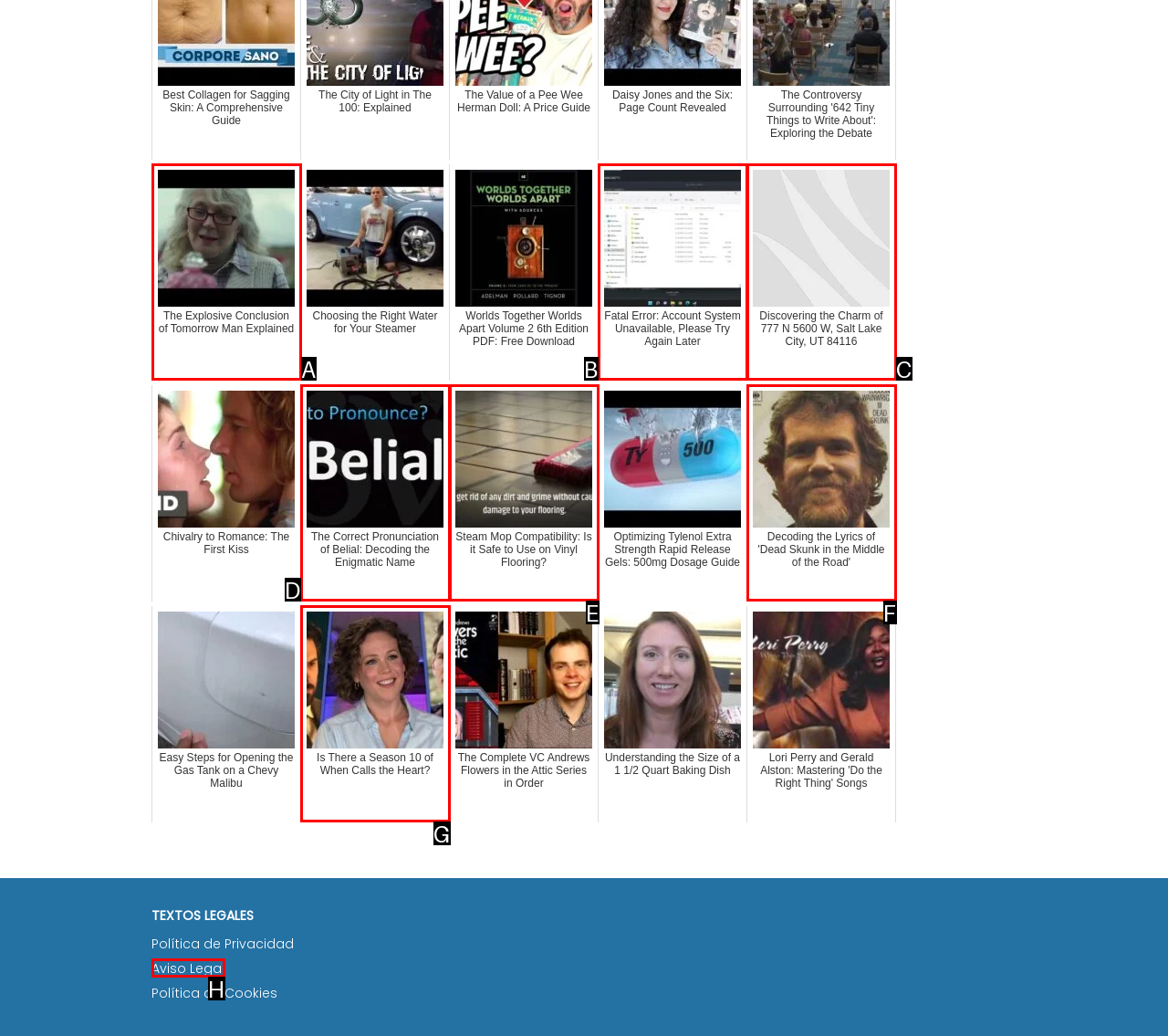Which lettered option should be clicked to perform the following task: Read about the explosive conclusion of Tomorrow Man
Respond with the letter of the appropriate option.

A